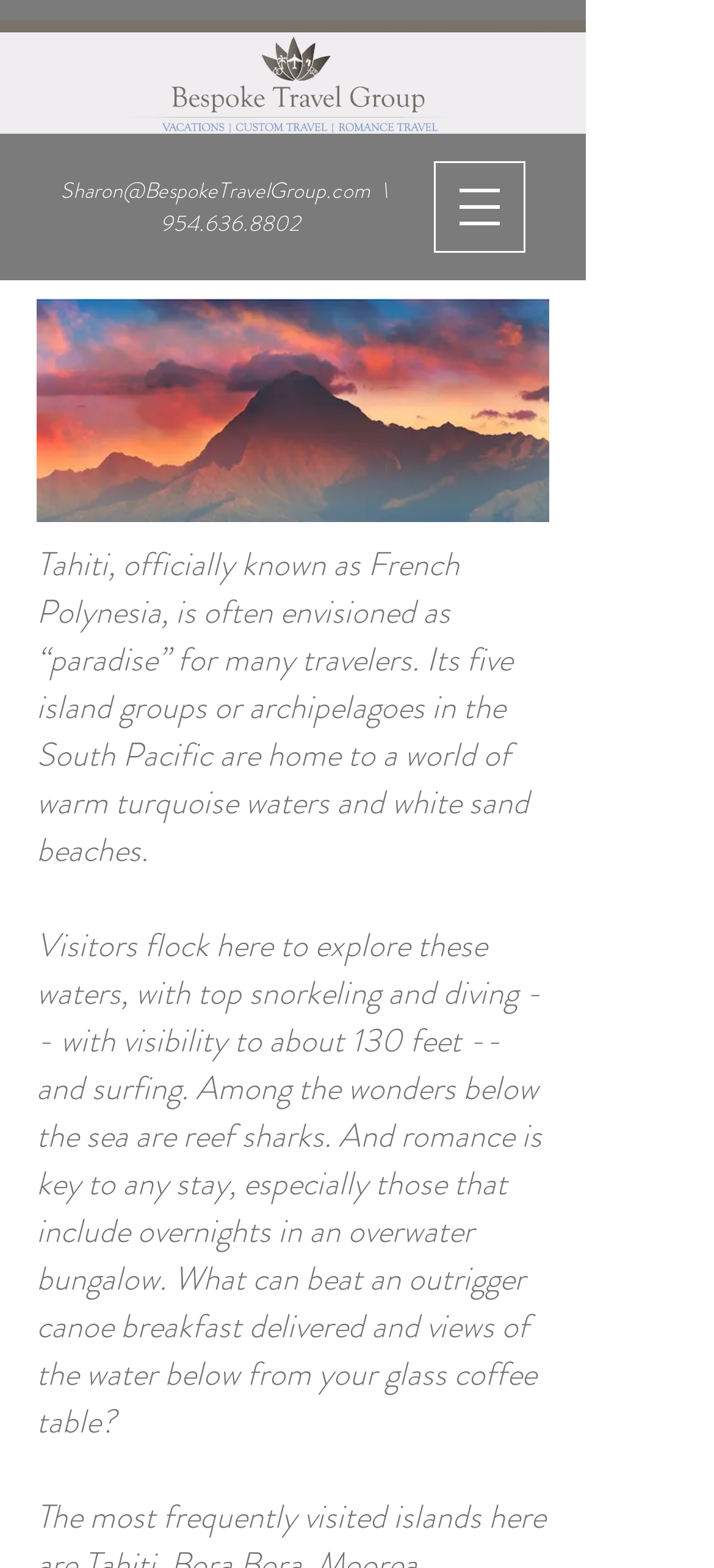What type of sharks can be found in the waters of Tahiti?
Please ensure your answer is as detailed and informative as possible.

I found the answer by reading the StaticText element that describes the activities in Tahiti, which mentions 'wonders below the sea are reef sharks'.